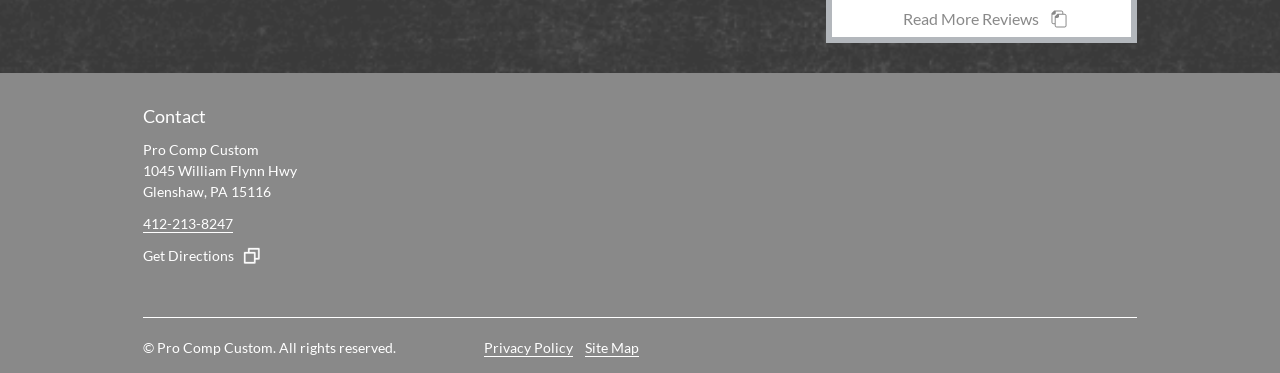Please find the bounding box for the following UI element description. Provide the coordinates in (top-left x, top-left y, bottom-right x, bottom-right y) format, with values between 0 and 1: Read More Reviews

[0.698, 0.025, 0.835, 0.079]